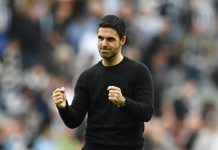Provide a comprehensive description of the image.

In this captivating image, Arsenal's manager Mikel Arteta is caught in a moment of triumph, displaying a look of determination and passion. Dressed in a sleek black sweater, he raises his fists in a victorious gesture, possibly in response to a thrilling moment during a match. The background hints at an exciting game atmosphere, filled with cheering fans, suggesting the significance of the moment. This photo resonates with the themes of sportsmanship and leadership, reflecting Arteta's commitment to guiding Arsenal through challenges in their pursuit of success. As the team navigates the ups and downs of their season, Arteta's expression conveys a mix of hope and resilience, embodying the spirit of his squad.